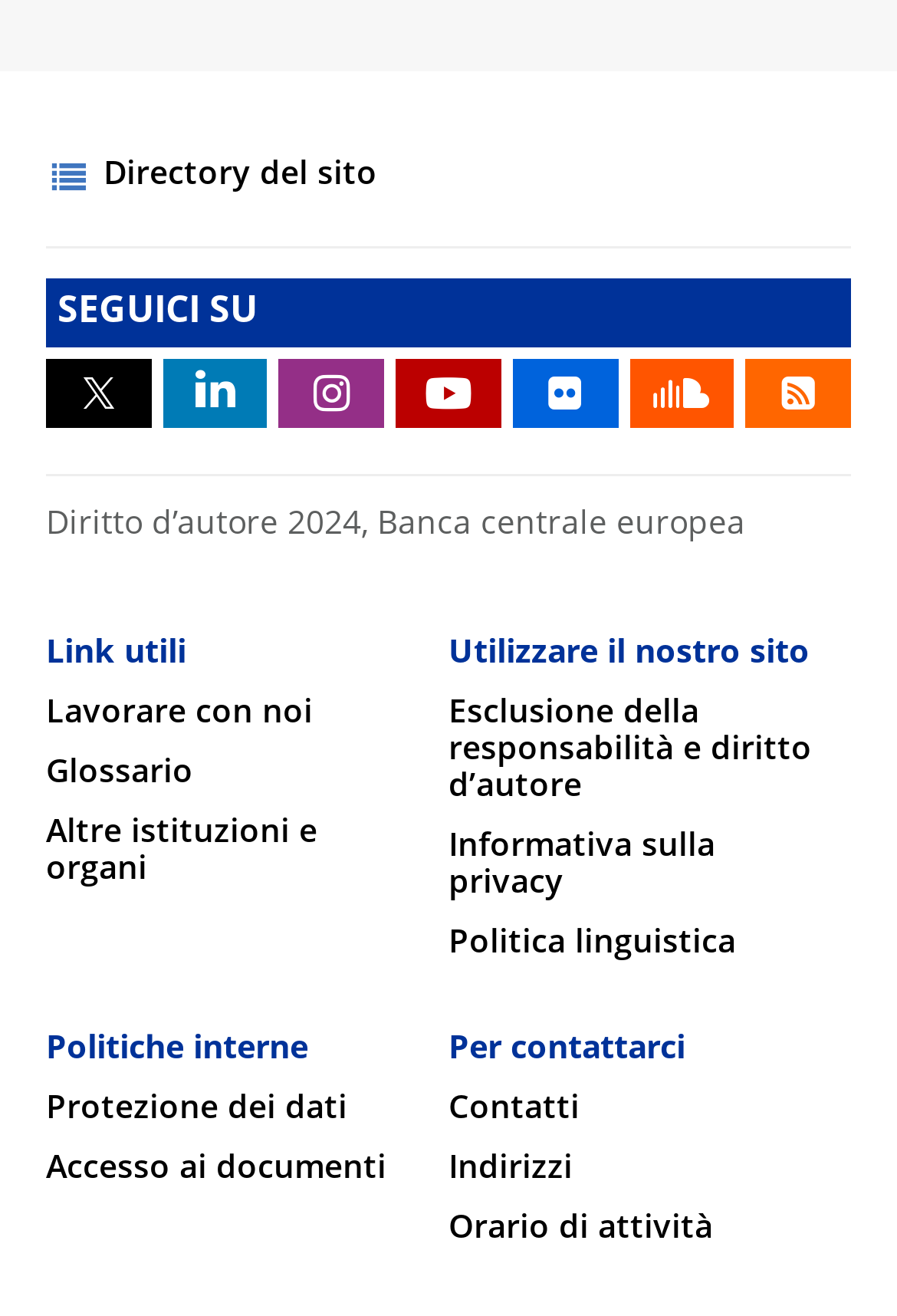What is the purpose of the 'Contatti' link?
Please give a detailed and elaborate explanation in response to the question.

I inferred the purpose of the 'Contatti' link by its location and text. It is located at [0.5, 0.83, 0.646, 0.854] and is categorized under 'Per contattarci'. The text 'Contatti' translates to 'Contacts', which suggests that it is related to contacting the institution.